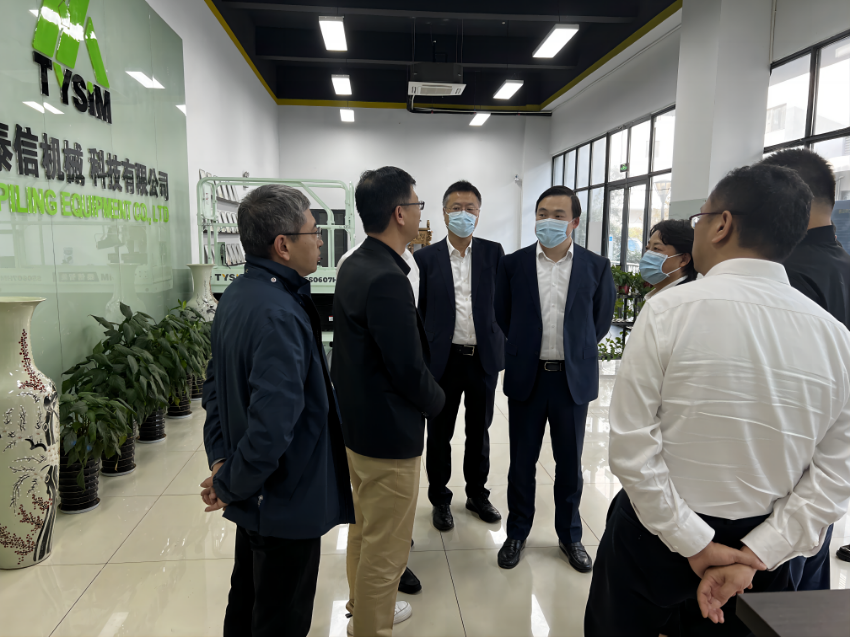Why are participants wearing masks?
Provide a fully detailed and comprehensive answer to the question.

The participants are wearing masks likely due to health guidelines, suggesting that the meeting is taking place during a time when health precautions are necessary, such as during a pandemic.